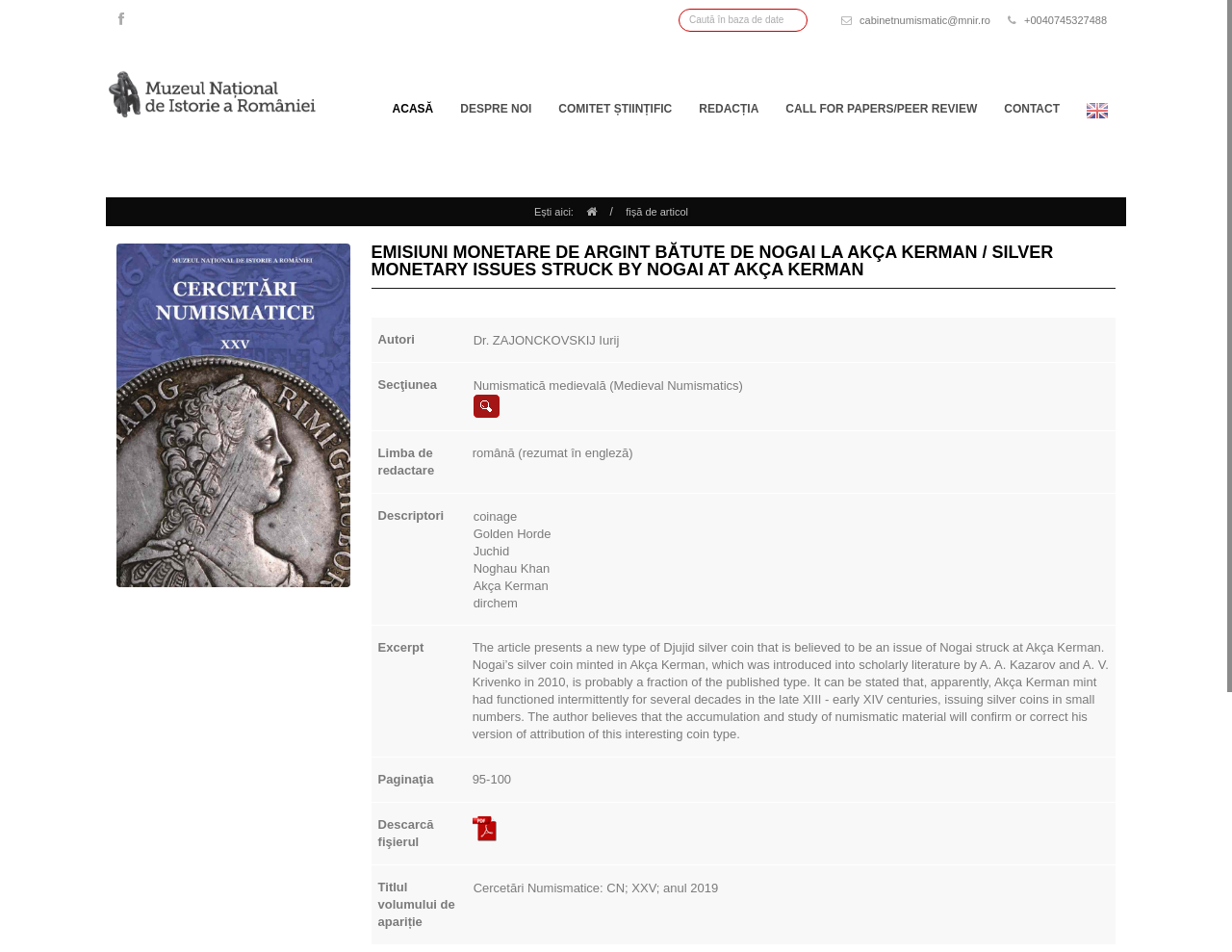Provide the bounding box coordinates of the UI element this sentence describes: "alt="Revista Cercetari Numismatice"".

[0.086, 0.073, 0.258, 0.126]